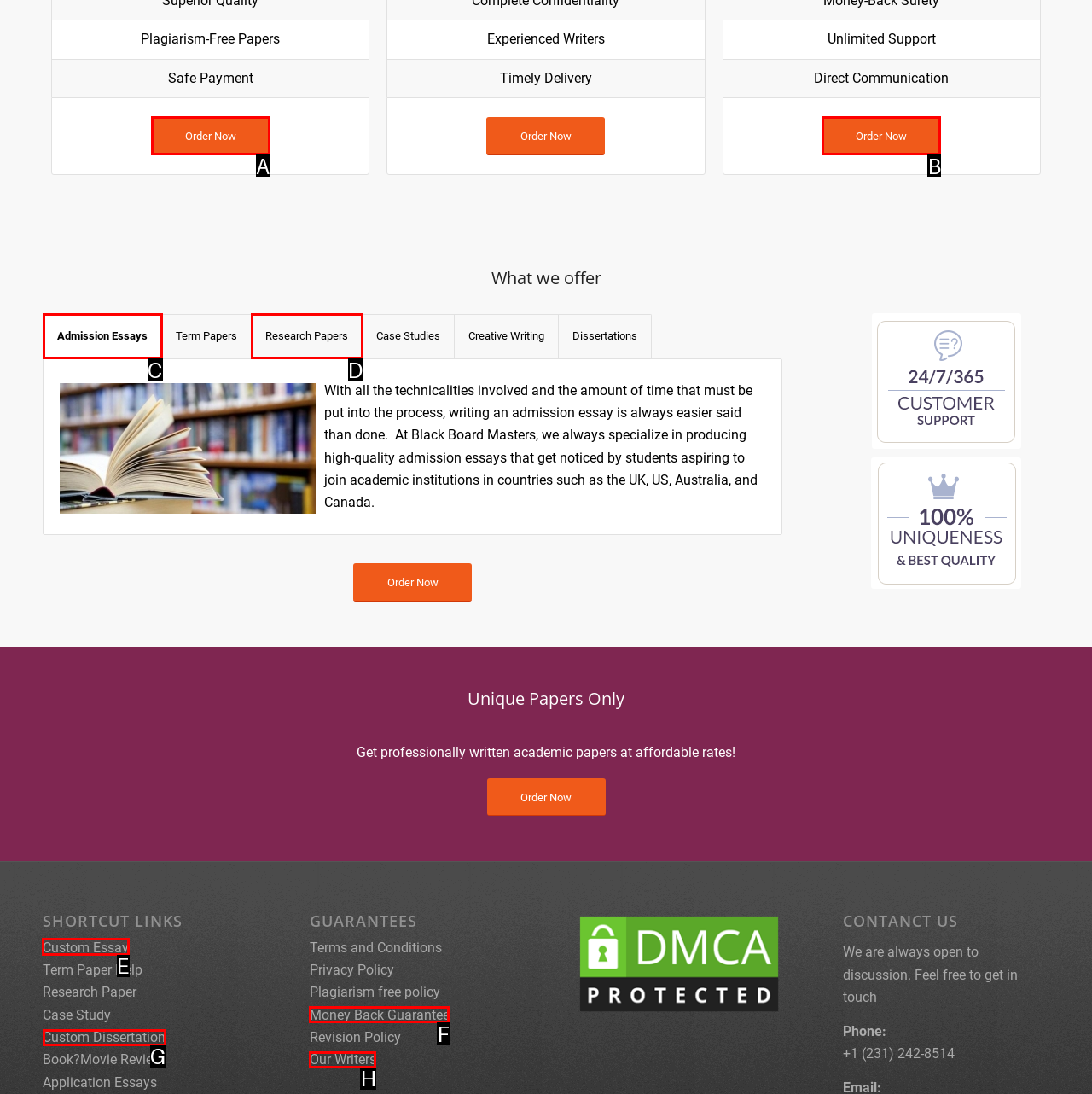Determine the HTML element to be clicked to complete the task: Click on 'Custom Essay'. Answer by giving the letter of the selected option.

E